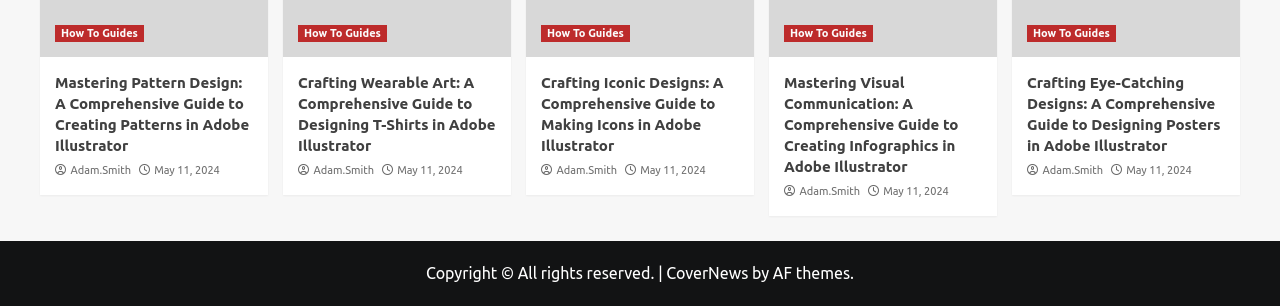What is the copyright information at the bottom of the page?
Please use the visual content to give a single word or phrase answer.

Copyright © All rights reserved.